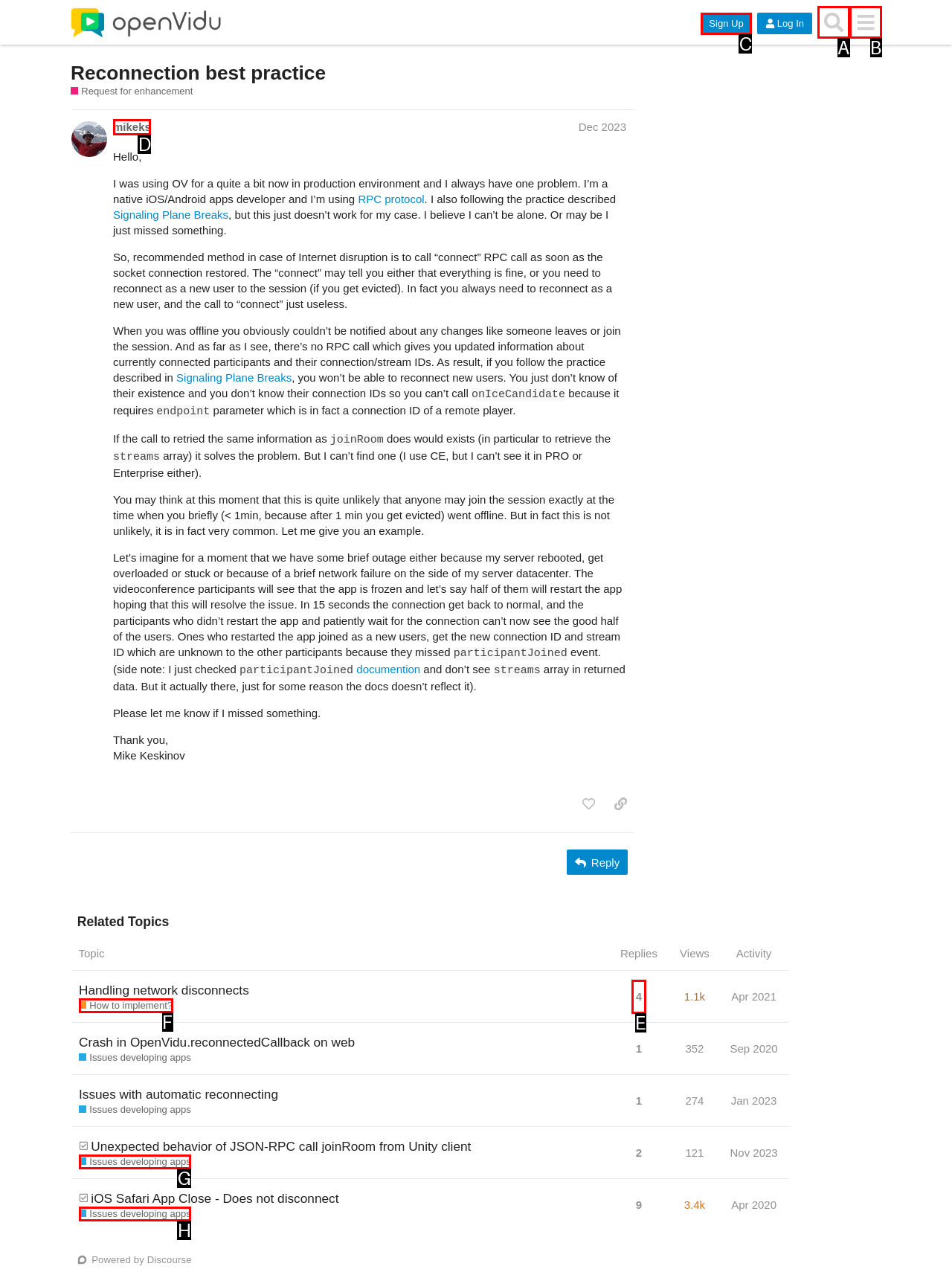Select the letter of the HTML element that best fits the description: How to implement?
Answer with the corresponding letter from the provided choices.

F